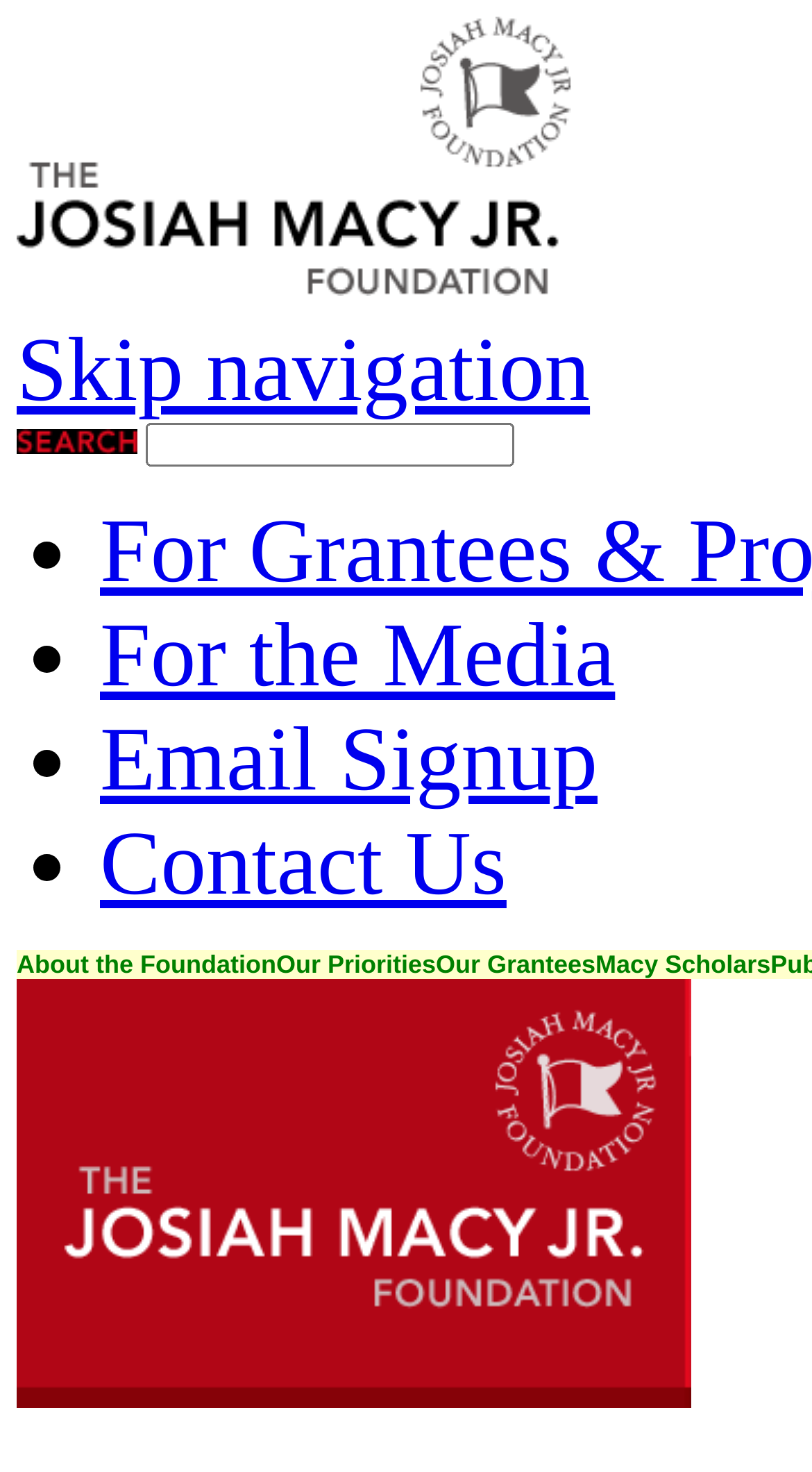Please find the bounding box coordinates of the element that needs to be clicked to perform the following instruction: "Contact Us". The bounding box coordinates should be four float numbers between 0 and 1, represented as [left, top, right, bottom].

[0.123, 0.553, 0.624, 0.621]